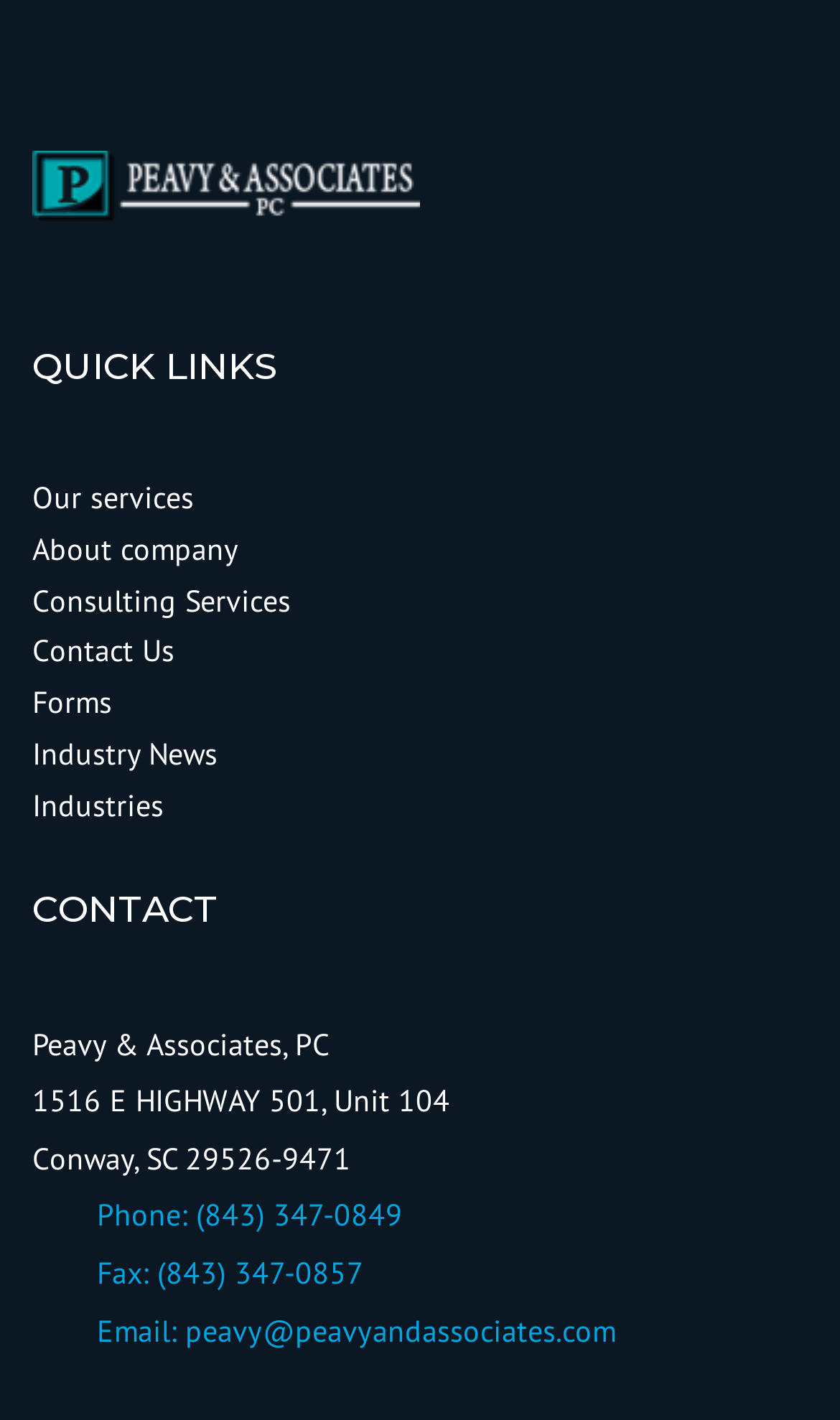Find the bounding box coordinates for the area you need to click to carry out the instruction: "Contact 'Peavy & Associates, PC'". The coordinates should be four float numbers between 0 and 1, indicated as [left, top, right, bottom].

[0.038, 0.721, 0.392, 0.749]